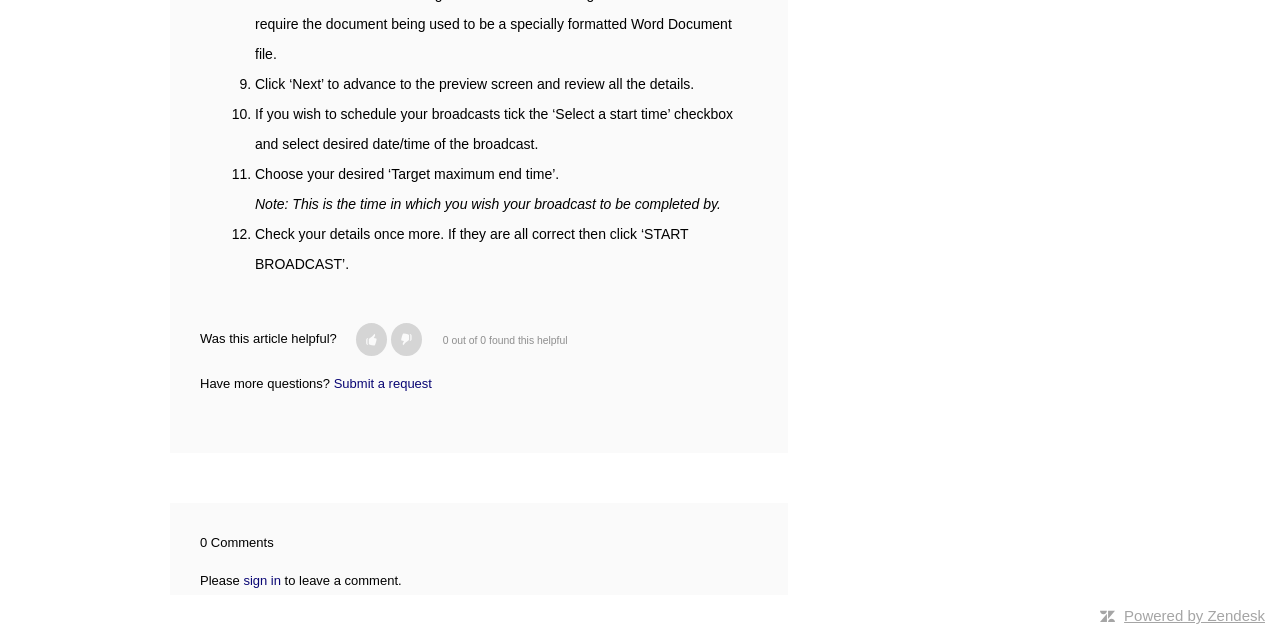Give a concise answer using only one word or phrase for this question:
What is the ‘Target maximum end time’ for?

Broadcast completion